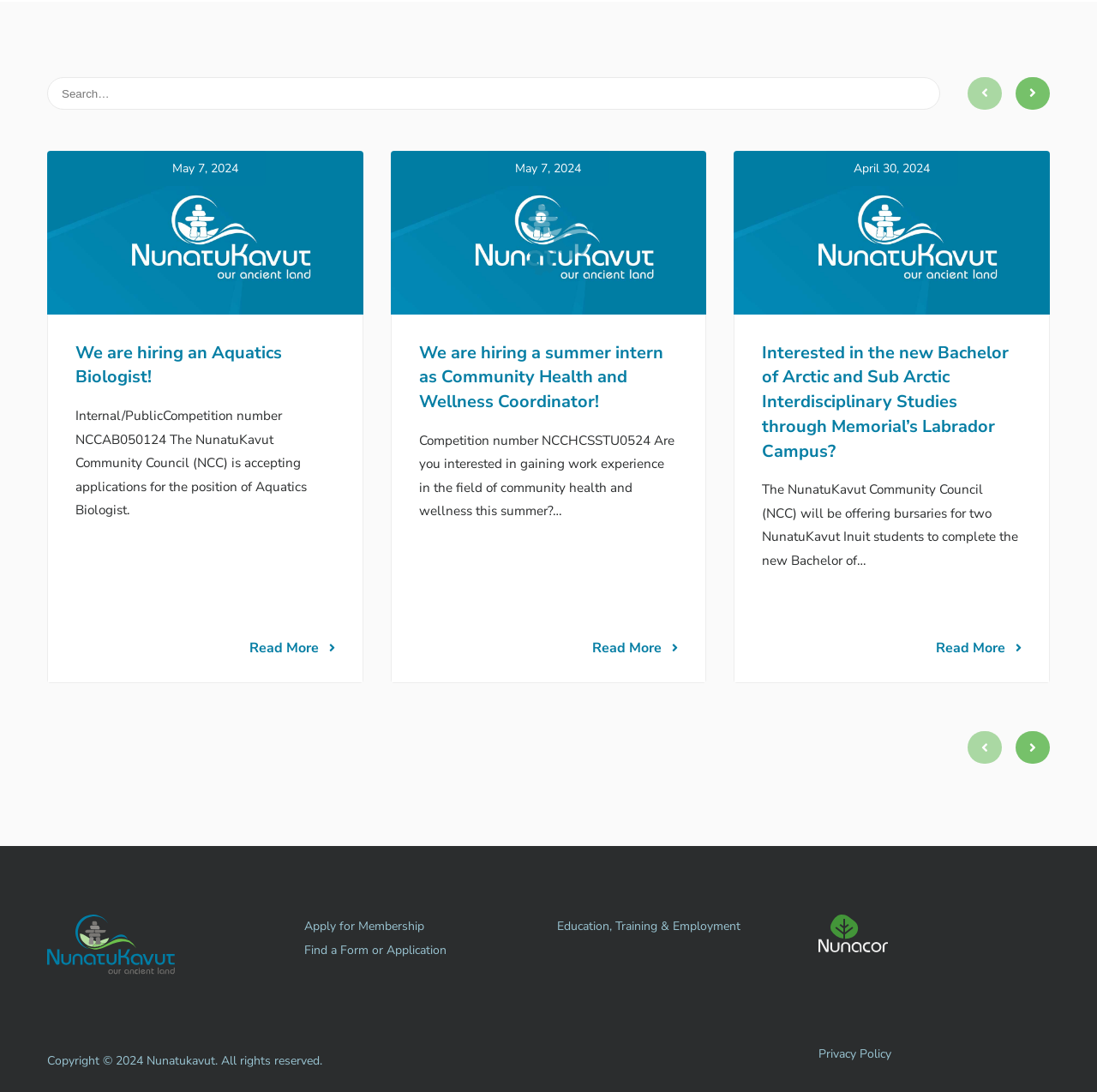Find the coordinates for the bounding box of the element with this description: "Privacy Policy".

[0.746, 0.957, 0.812, 0.972]